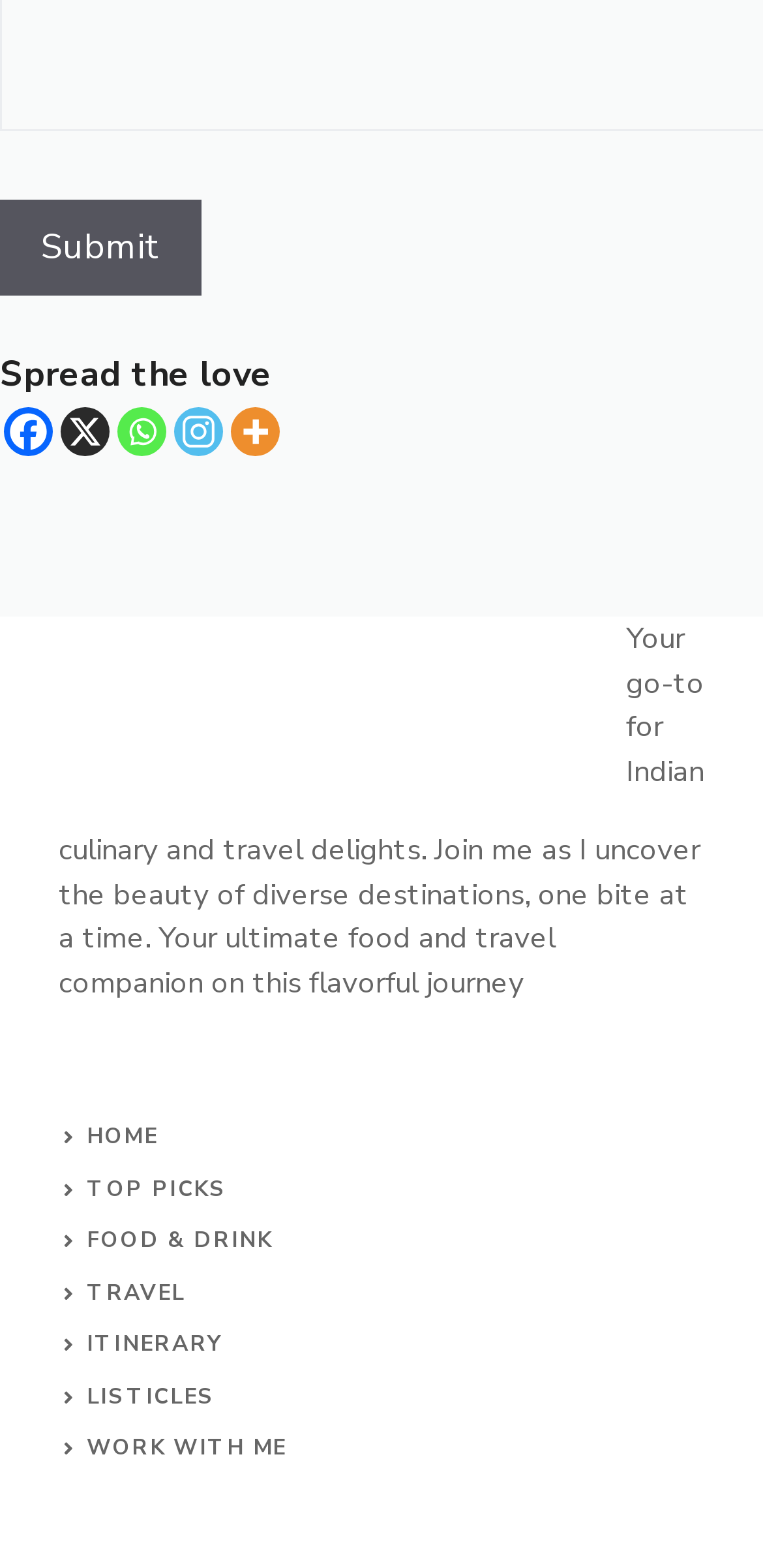Given the element description "aria-label="Whatsapp" title="Whatsapp"" in the screenshot, predict the bounding box coordinates of that UI element.

[0.154, 0.26, 0.218, 0.291]